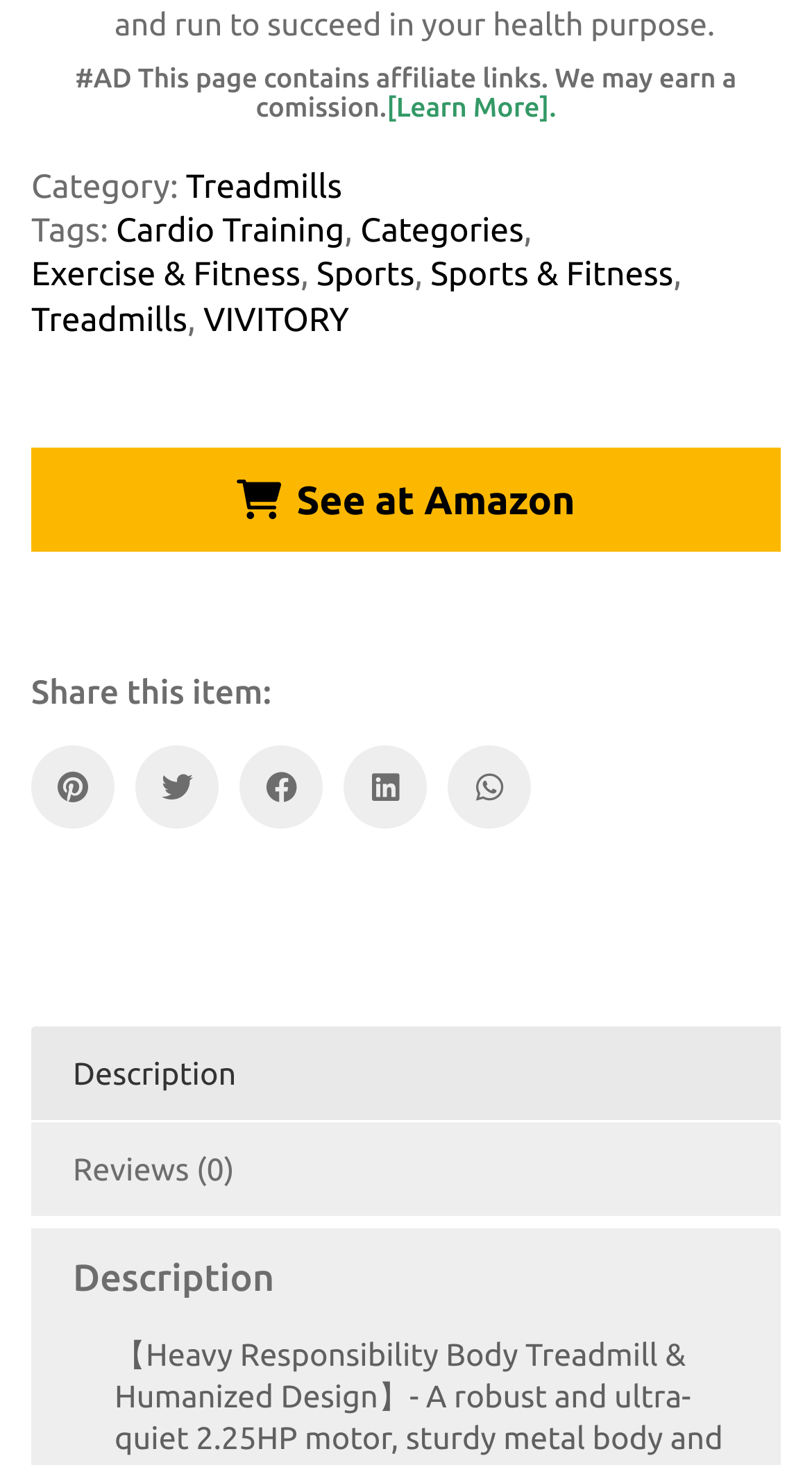Provide the bounding box coordinates of the HTML element this sentence describes: "aria-label="LinkedIn"".

[0.423, 0.508, 0.526, 0.565]